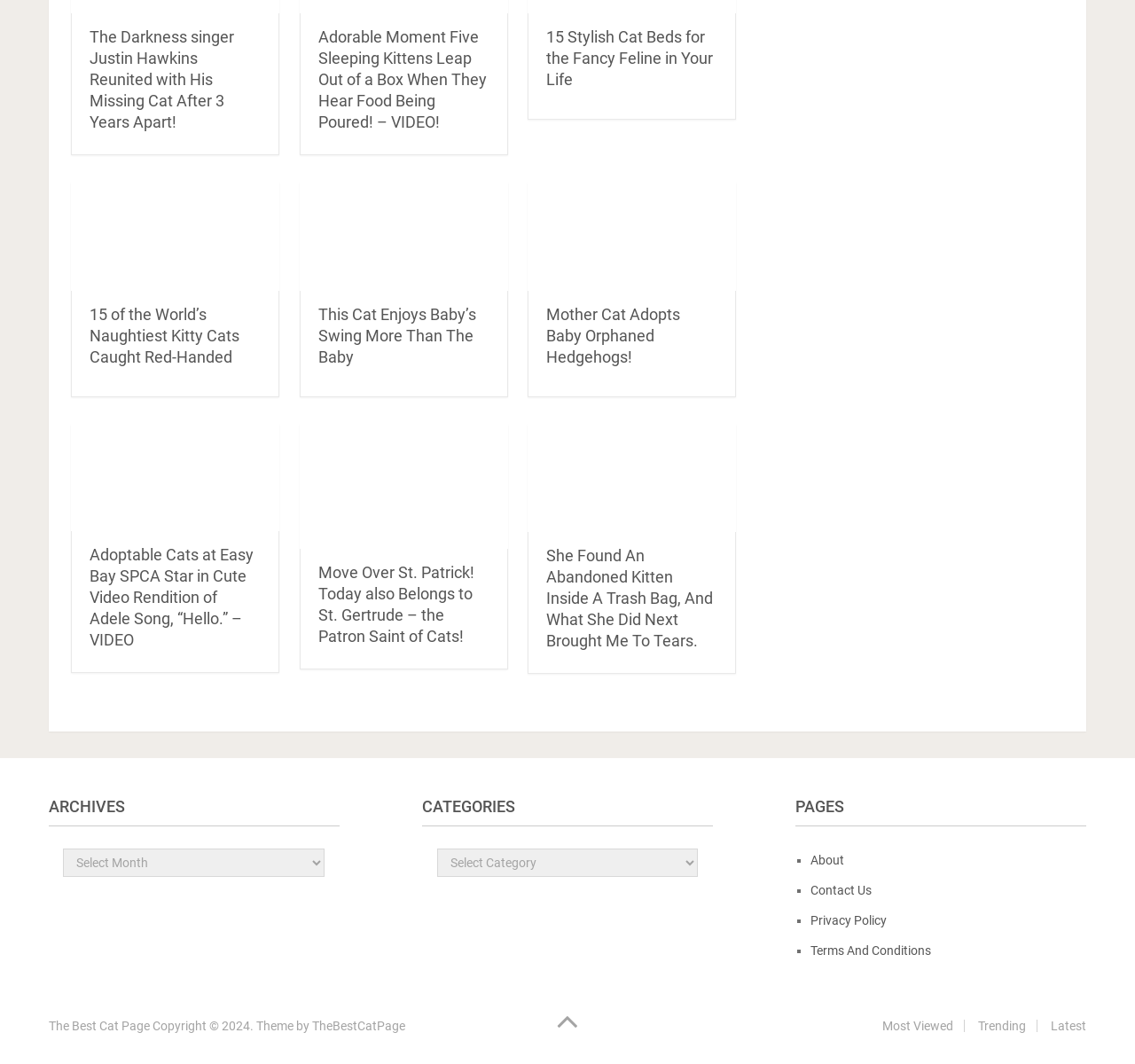Locate the bounding box coordinates of the element that should be clicked to execute the following instruction: "Visit About page".

[0.714, 0.801, 0.744, 0.815]